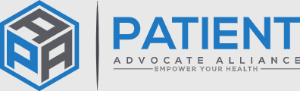Elaborate on the details you observe in the image.

The image displays the logo of the Patient Advocate Alliance (PAA), characterized by a modern design. The logo features a stylized cube in blue and grey, symbolizing the organization's commitment to patient empowerment and advocacy in healthcare. The word "PATIENT" is prominently featured in a bold blue font, while "ADVOCATE ALLIANCE" appears in a lighter grey beneath it, coupled with the tagline "EMPOWER YOUR HEALTH." This visual representation underscores the alliance's dedication to supporting individuals in navigating health-related challenges and accessing necessary resources.